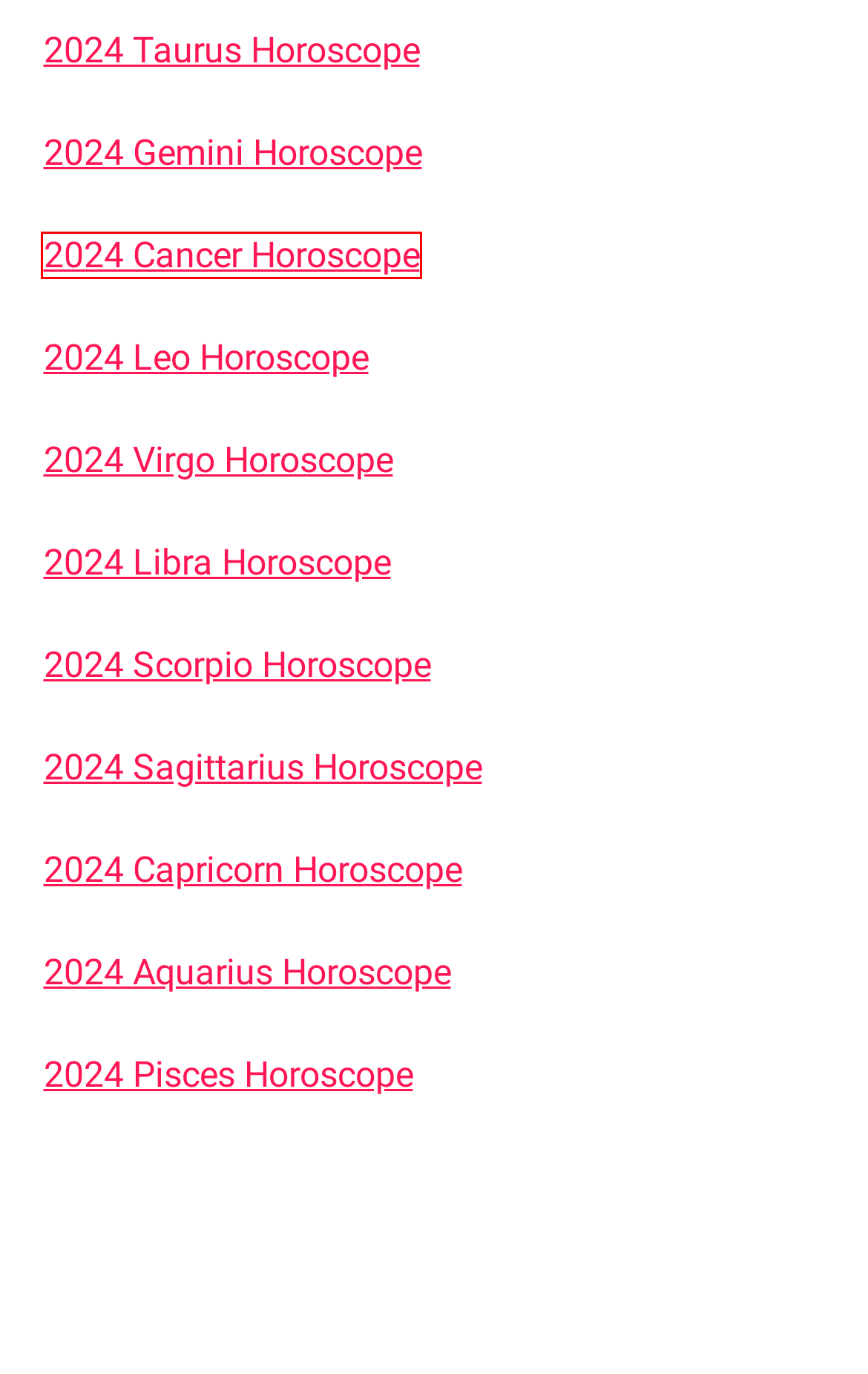Analyze the screenshot of a webpage with a red bounding box and select the webpage description that most accurately describes the new page resulting from clicking the element inside the red box. Here are the candidates:
A. Pisces Horoscope 2024 - Astrology Predictions By HoroscopeView
B. Sagittarius Horoscope 2024 - Love, Career and Money Astrology
C. Capricorn Horoscope 2024 - Love, Career and Money Astrology
D. Cancer Horoscope 2024 - Love, Career and Money Astrology
E. Gemini Horoscope 2024 - Love, Career and Money Astrology
F. Leo Horoscope 2024 - Love, Career and Money Astrology
G. Libra Horoscope 2024 - Love, Career and Money Astrology
H. Taurus Horoscope 2024 Predictions for Love, Career & Money

D